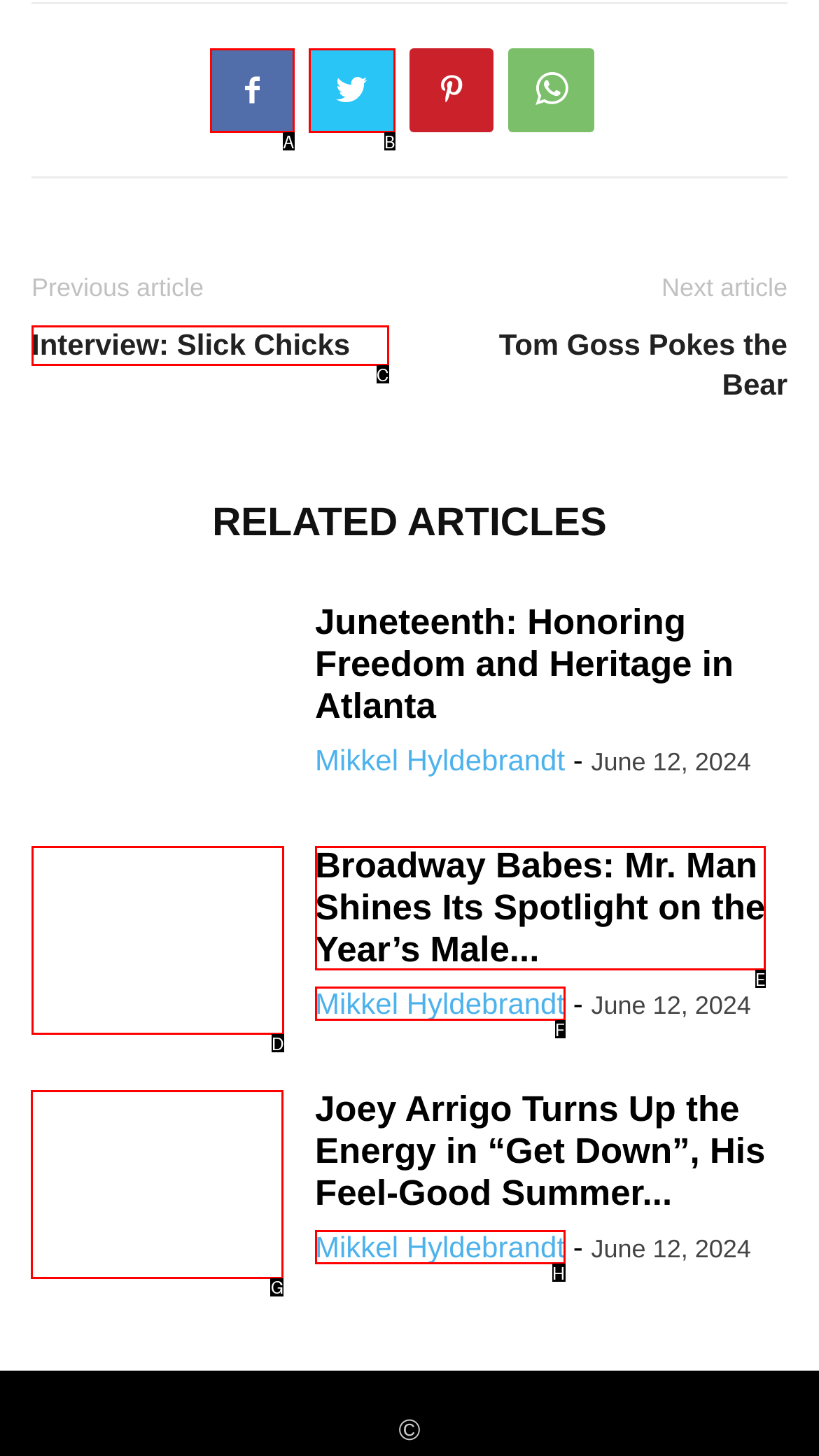Tell me which one HTML element I should click to complete the following instruction: Check the article about Joey Arrigo
Answer with the option's letter from the given choices directly.

G